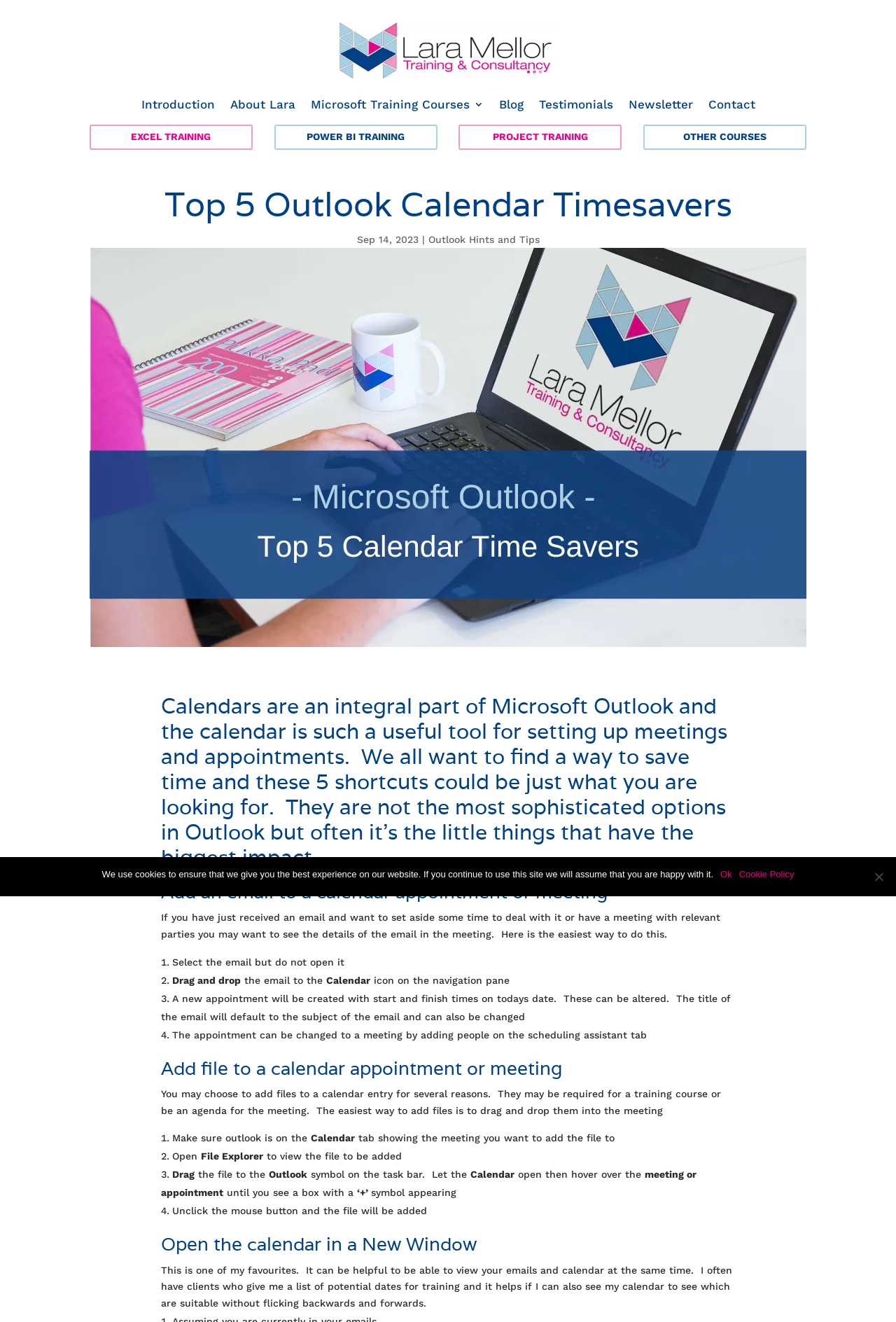Please identify the bounding box coordinates of the element on the webpage that should be clicked to follow this instruction: "Click on the 'Outlook Hints and Tips' link". The bounding box coordinates should be given as four float numbers between 0 and 1, formatted as [left, top, right, bottom].

[0.478, 0.177, 0.602, 0.185]